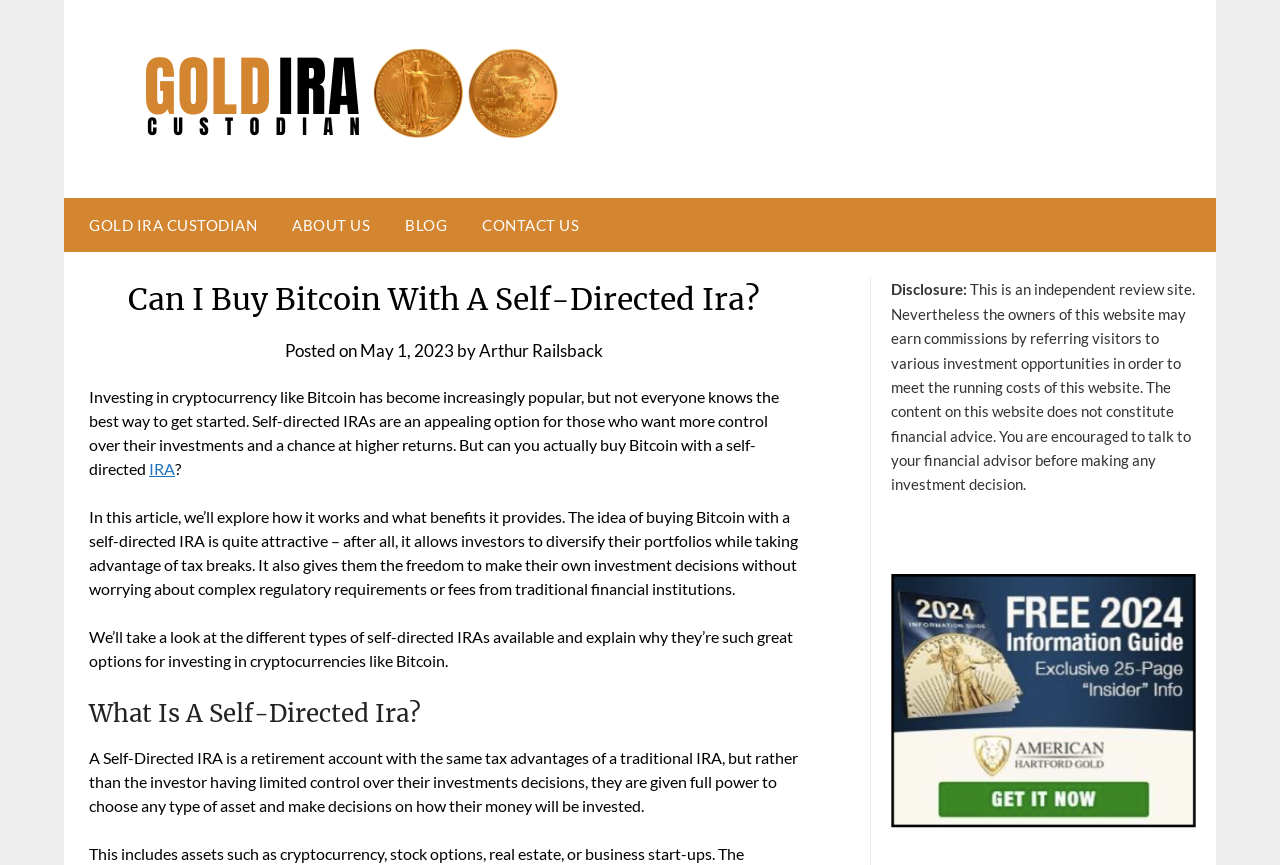Provide your answer in one word or a succinct phrase for the question: 
What is the tone of the webpage?

Informative